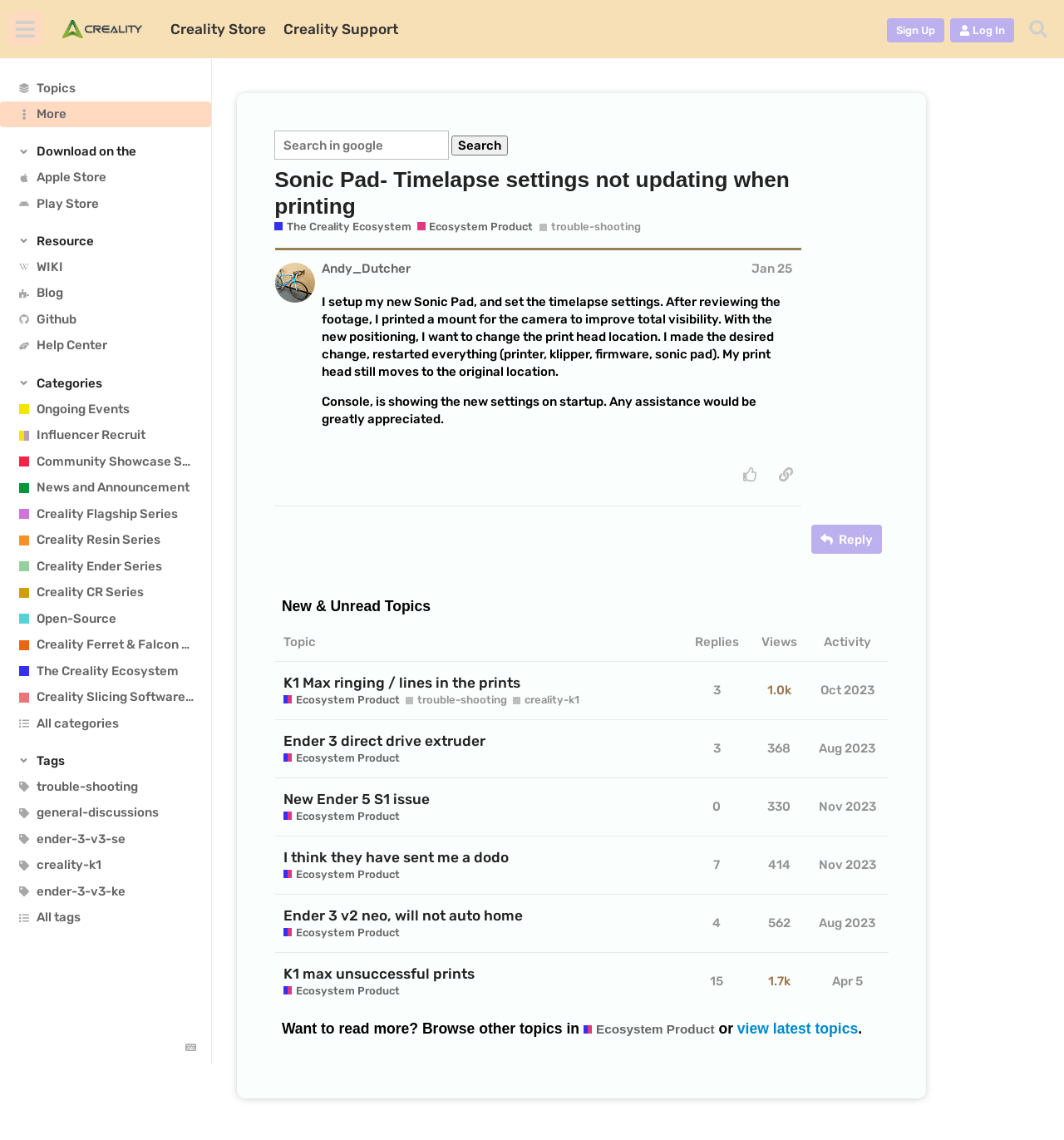Determine the bounding box for the HTML element described here: "Ecosystem Product". The coordinates should be given as [left, top, right, bottom] with each number being a float between 0 and 1.

[0.548, 0.895, 0.672, 0.91]